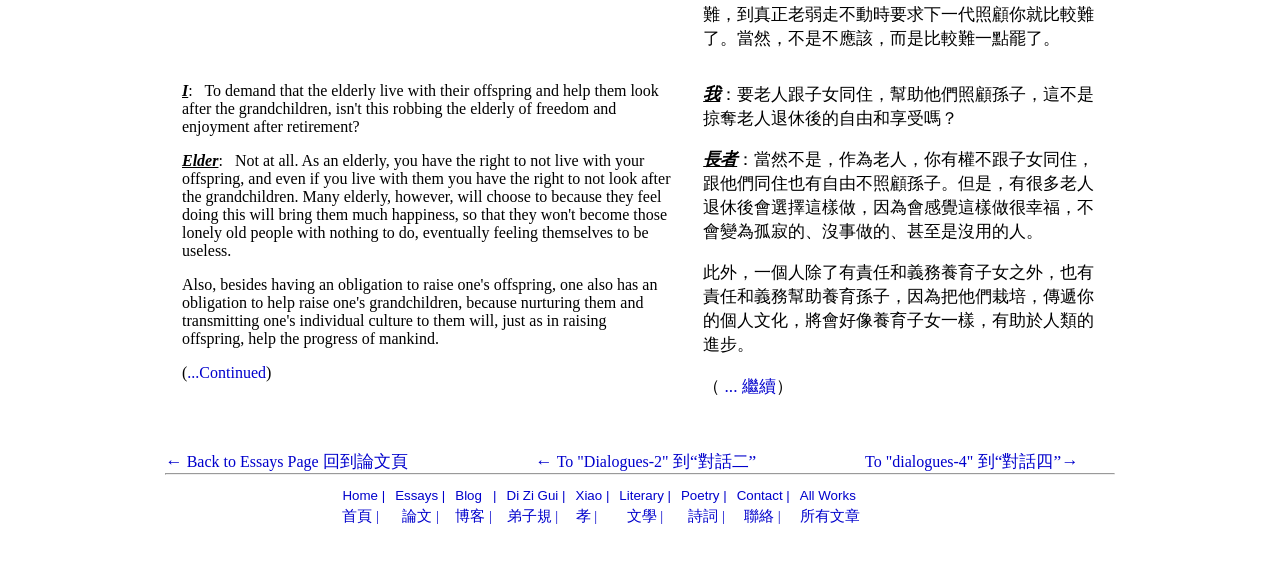Find the bounding box coordinates for the area that should be clicked to accomplish the instruction: "View the previous page".

None